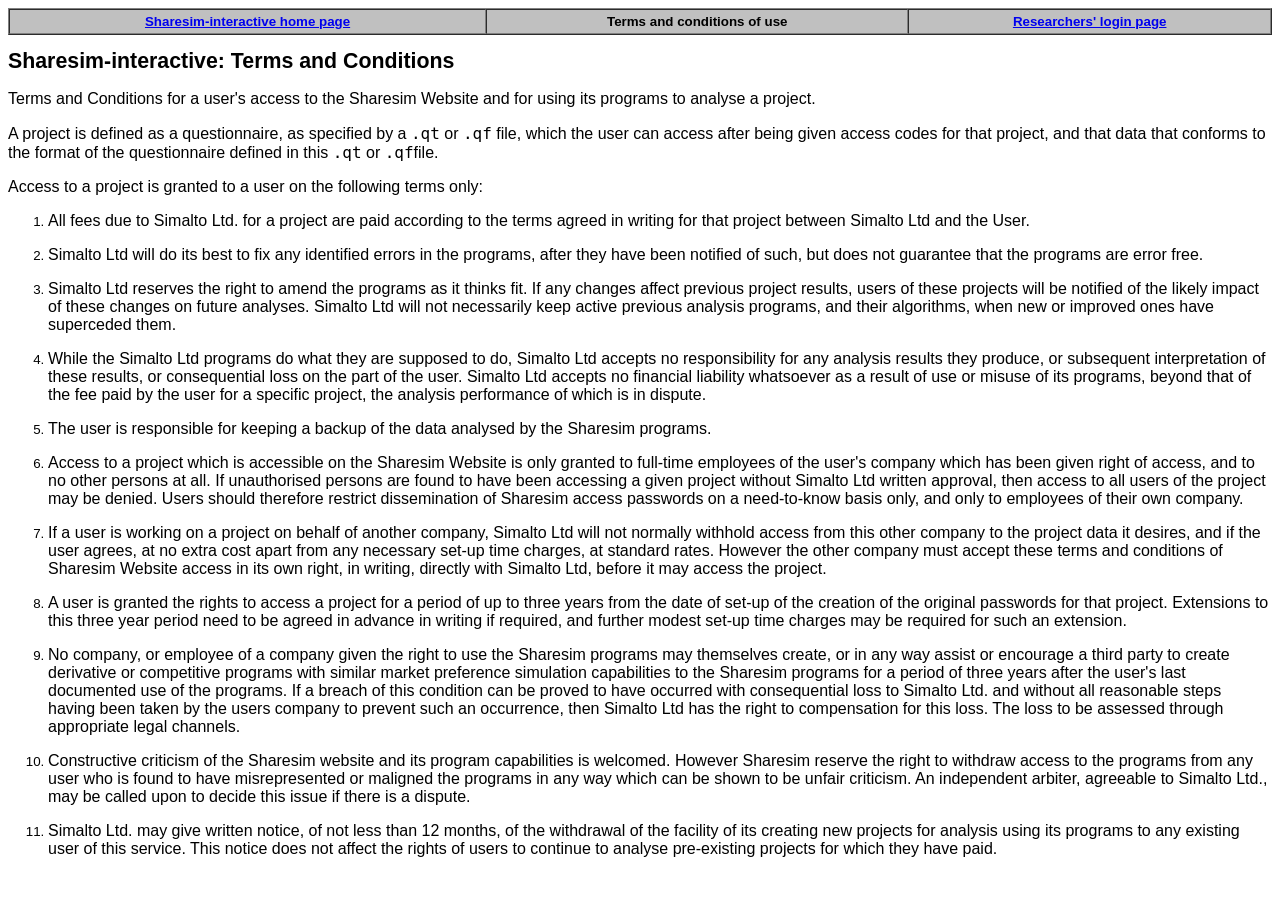What is the maximum period for accessing a project?
Ensure your answer is thorough and detailed.

According to the webpage, a user is granted the rights to access a project for a period of up to three years from the date of set-up of the creation of the original passwords for that project.